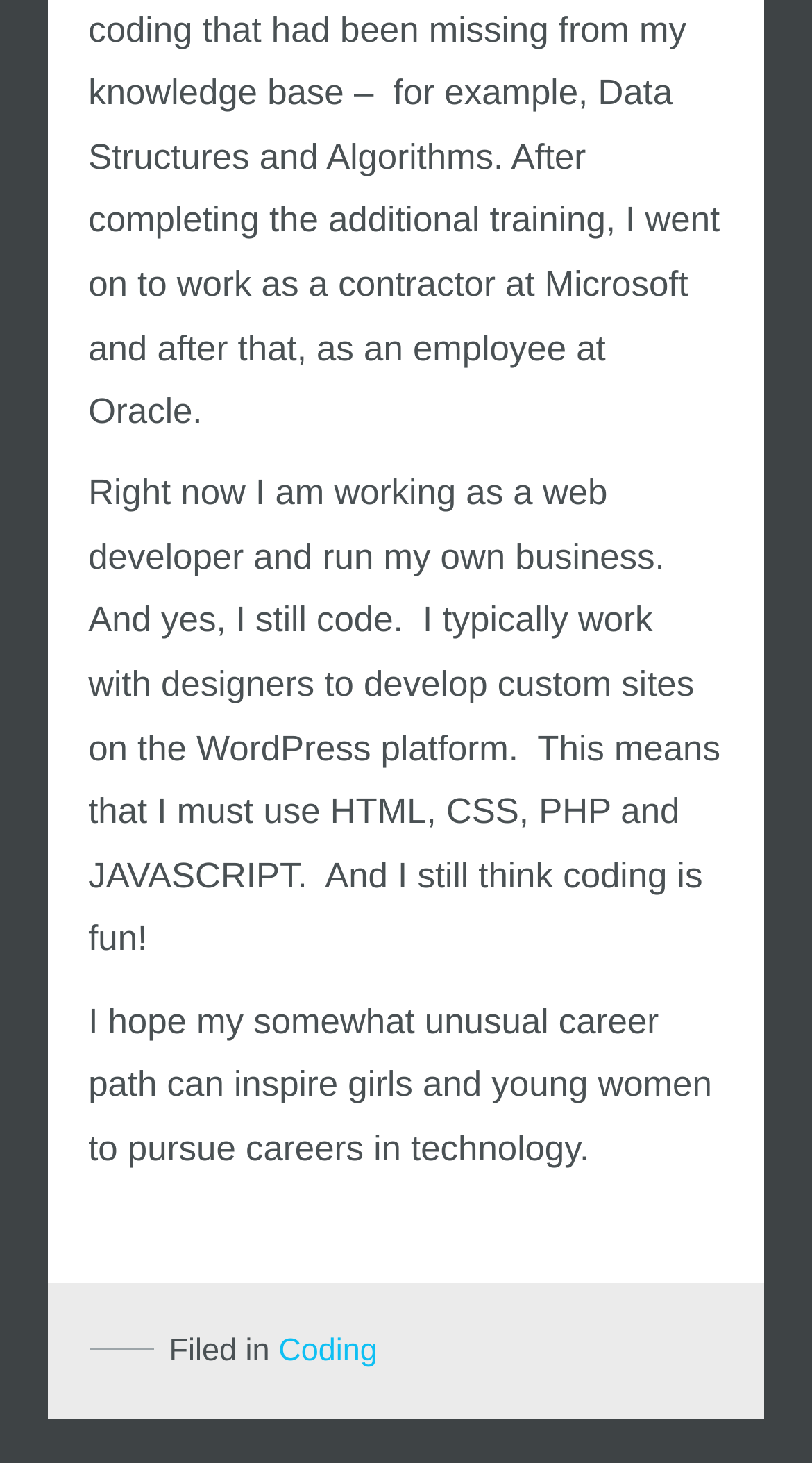Could you please study the image and provide a detailed answer to the question:
What is the main topic of the webpage?

The main topic of the webpage can be inferred from the heading 'HOW YOUR WEBSITE IS CREATED' which suggests that the webpage is about the process of creating a website.